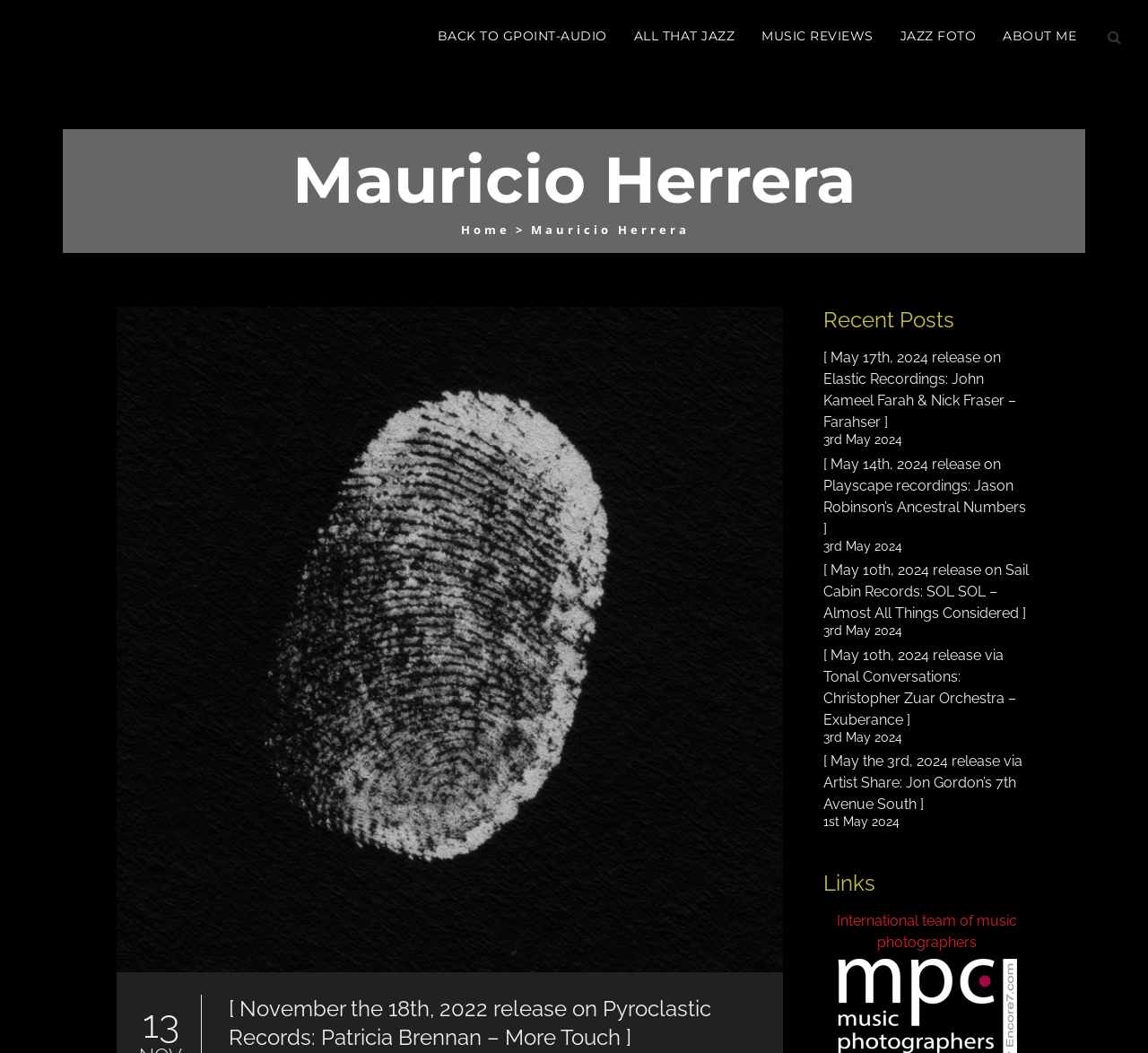Please specify the bounding box coordinates of the clickable section necessary to execute the following command: "Read about Patricia Brennan's album".

[0.102, 0.291, 0.682, 0.924]